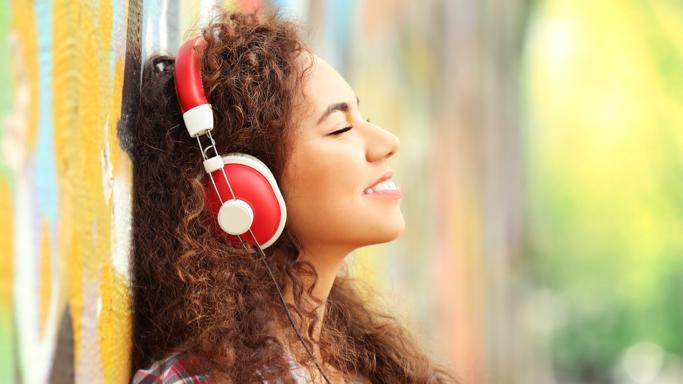What is the atmosphere of the scene?
Look at the image and answer the question using a single word or phrase.

lively